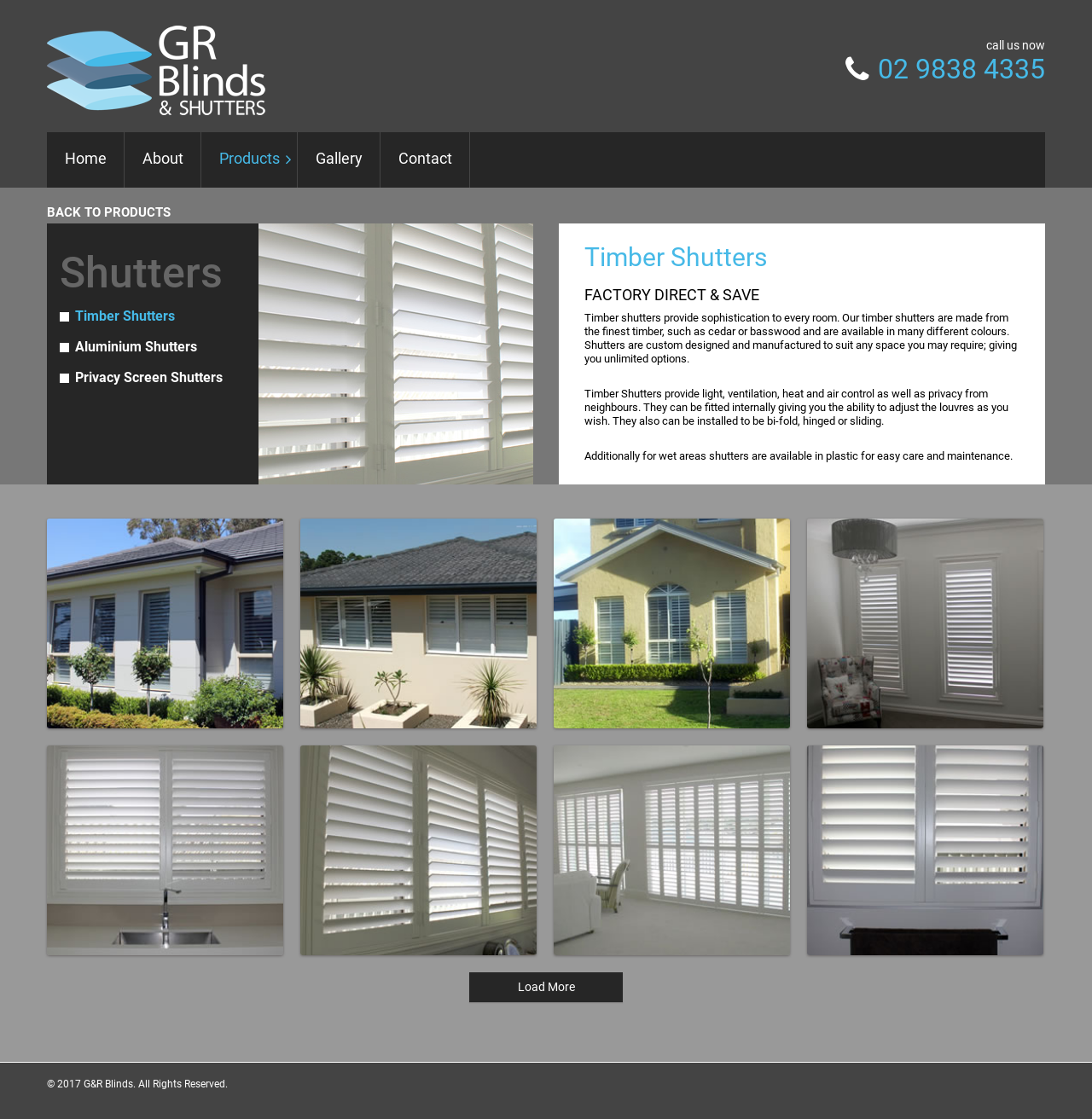Using the given description, provide the bounding box coordinates formatted as (top-left x, top-left y, bottom-right x, bottom-right y), with all values being floating point numbers between 0 and 1. Description: Privacy Screen Shutters

[0.069, 0.33, 0.204, 0.345]